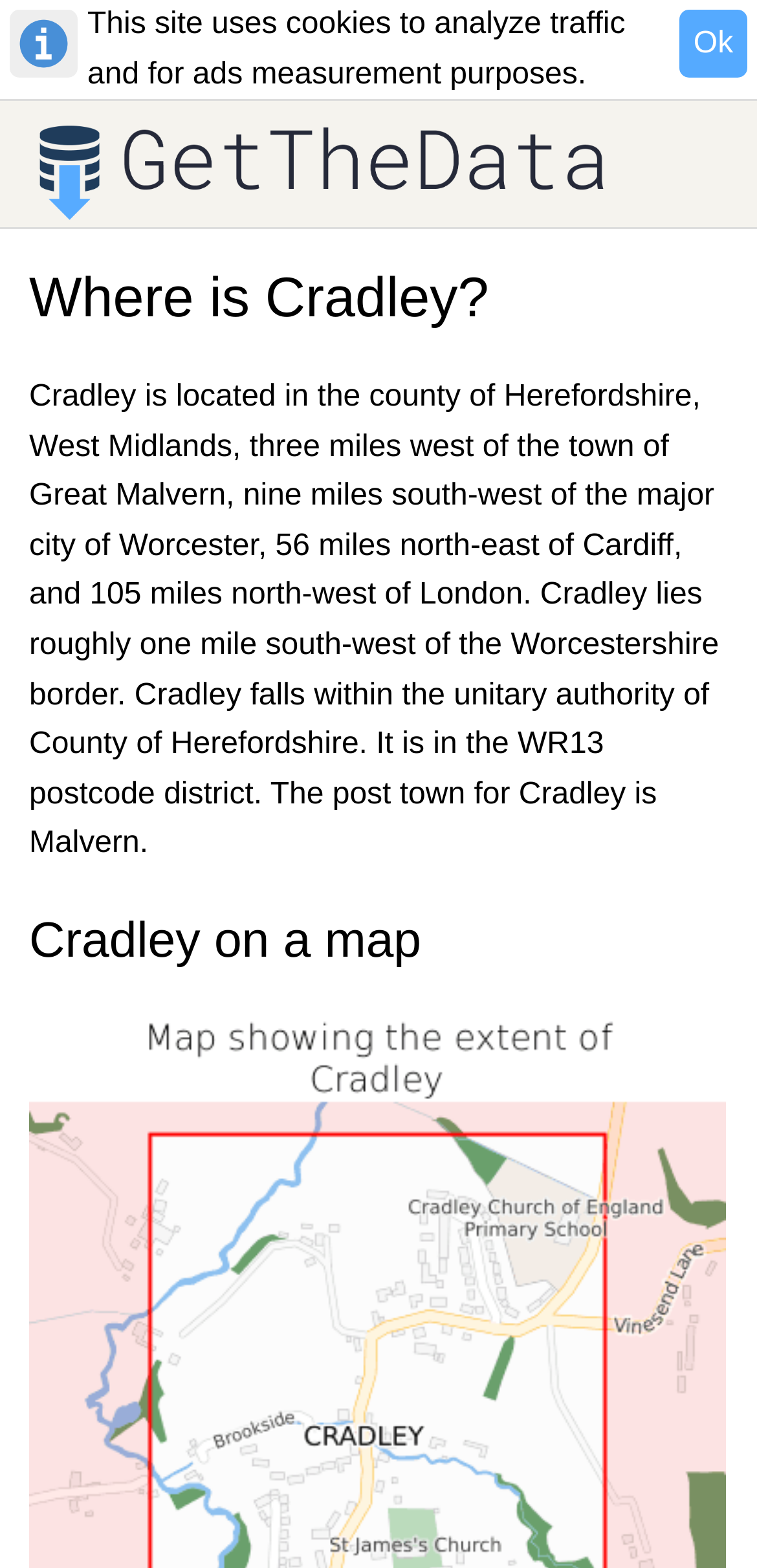How far is Cradley from London?
Please answer the question as detailed as possible.

The webpage states that Cradley is 105 miles north-west of London, which is mentioned in the paragraph describing Cradley's location.